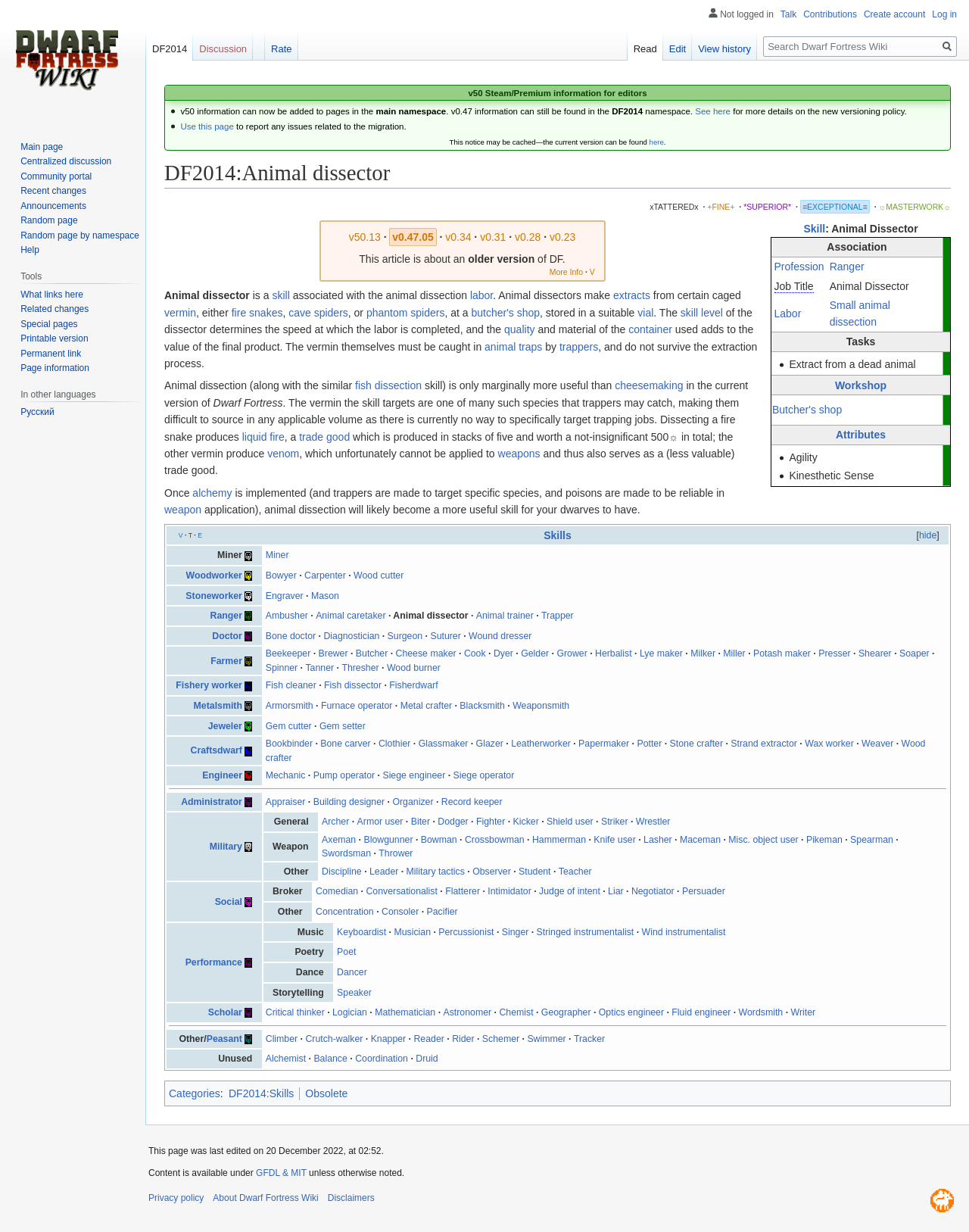Given the element description, predict the bounding box coordinates in the format (top-left x, top-left y, bottom-right x, bottom-right y). Make sure all values are between 0 and 1. Here is the element description: Judge of intent

[0.556, 0.719, 0.619, 0.728]